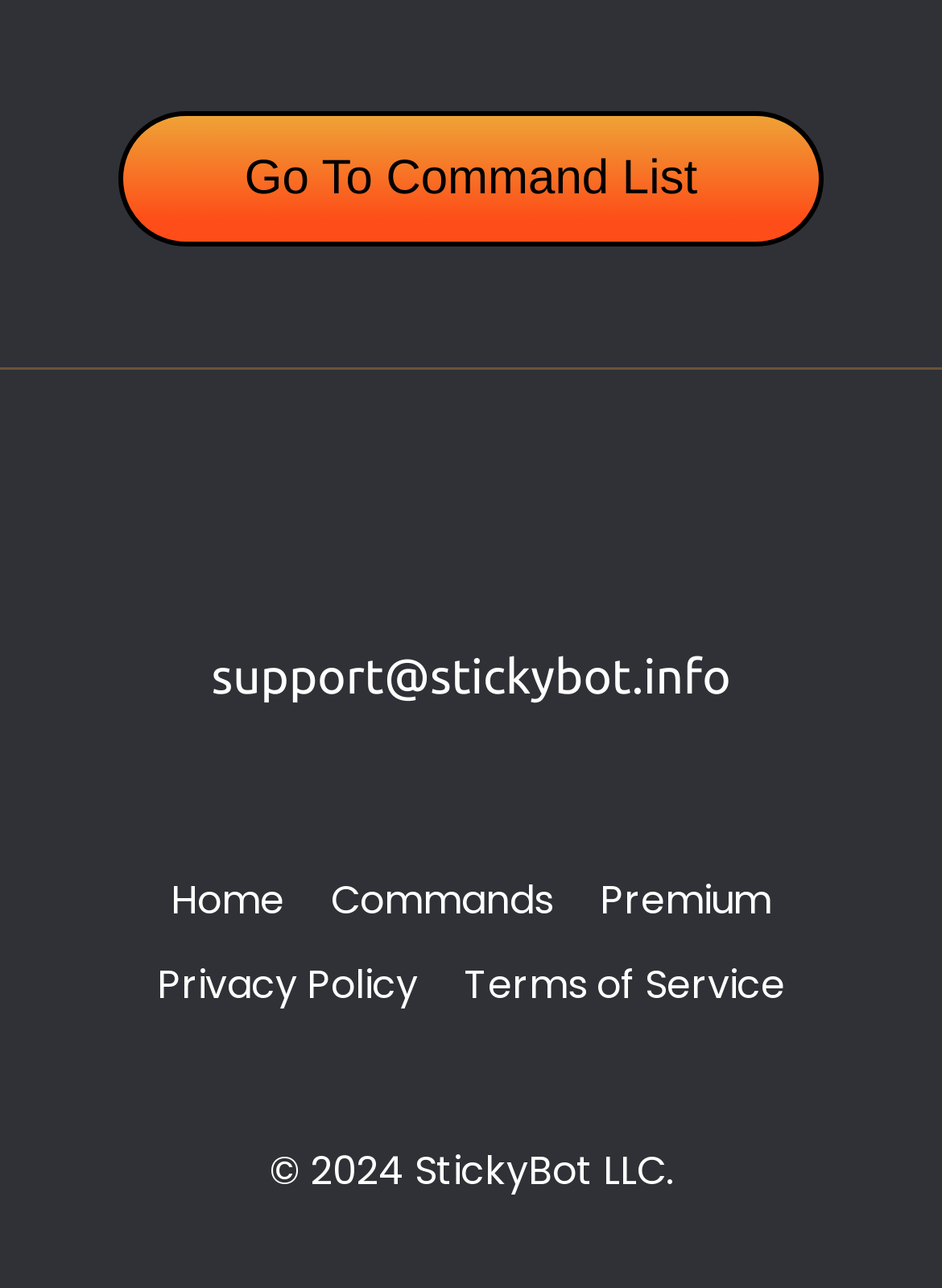Examine the screenshot and answer the question in as much detail as possible: How many links are in the footer navigation?

I counted the number of link elements within the navigation element with the description 'Footer Navigation'. There are 5 links: 'Home', 'Commands', 'Premium', 'Privacy Policy', and 'Terms of Service'.